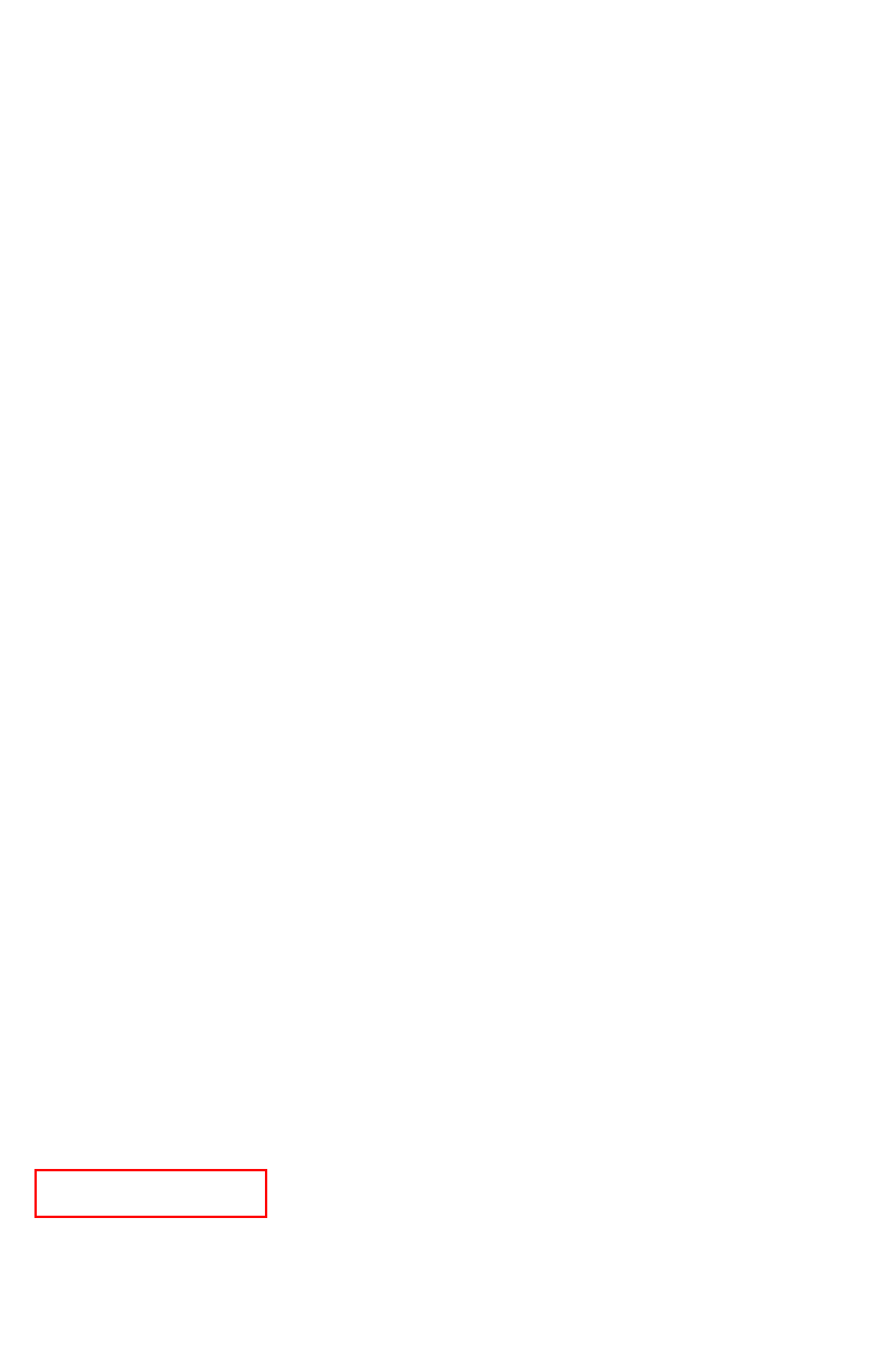Examine the screenshot of the webpage, which includes a red bounding box around an element. Choose the best matching webpage description for the page that will be displayed after clicking the element inside the red bounding box. Here are the candidates:
A. AREA 17 — A brand, experience, and technology company
B. The Conscience of the Party — Harvard University Press
C. Contact Us — Harvard University Press
D. Bestsellers — Harvard University Press
E. Harvard University Digital Accessibility Policy | Digital Accessibility​
F. Meet Our Editors — Harvard University Press
G. New Releases — Harvard University Press
H. Privacy Policy — Harvard University Press

H